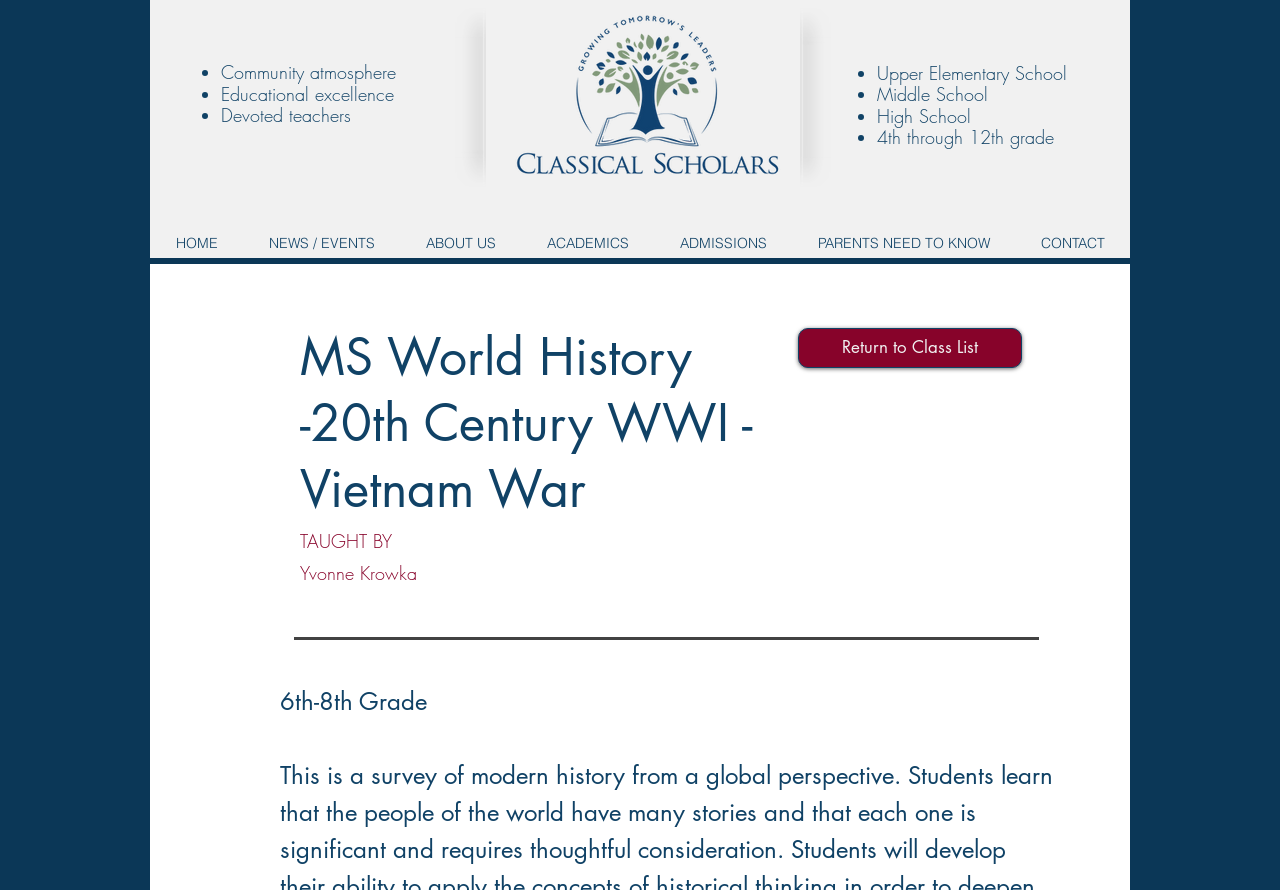From the webpage screenshot, identify the region described by NEWS / EVENTS. Provide the bounding box coordinates as (top-left x, top-left y, bottom-right x, bottom-right y), with each value being a floating point number between 0 and 1.

[0.19, 0.256, 0.312, 0.29]